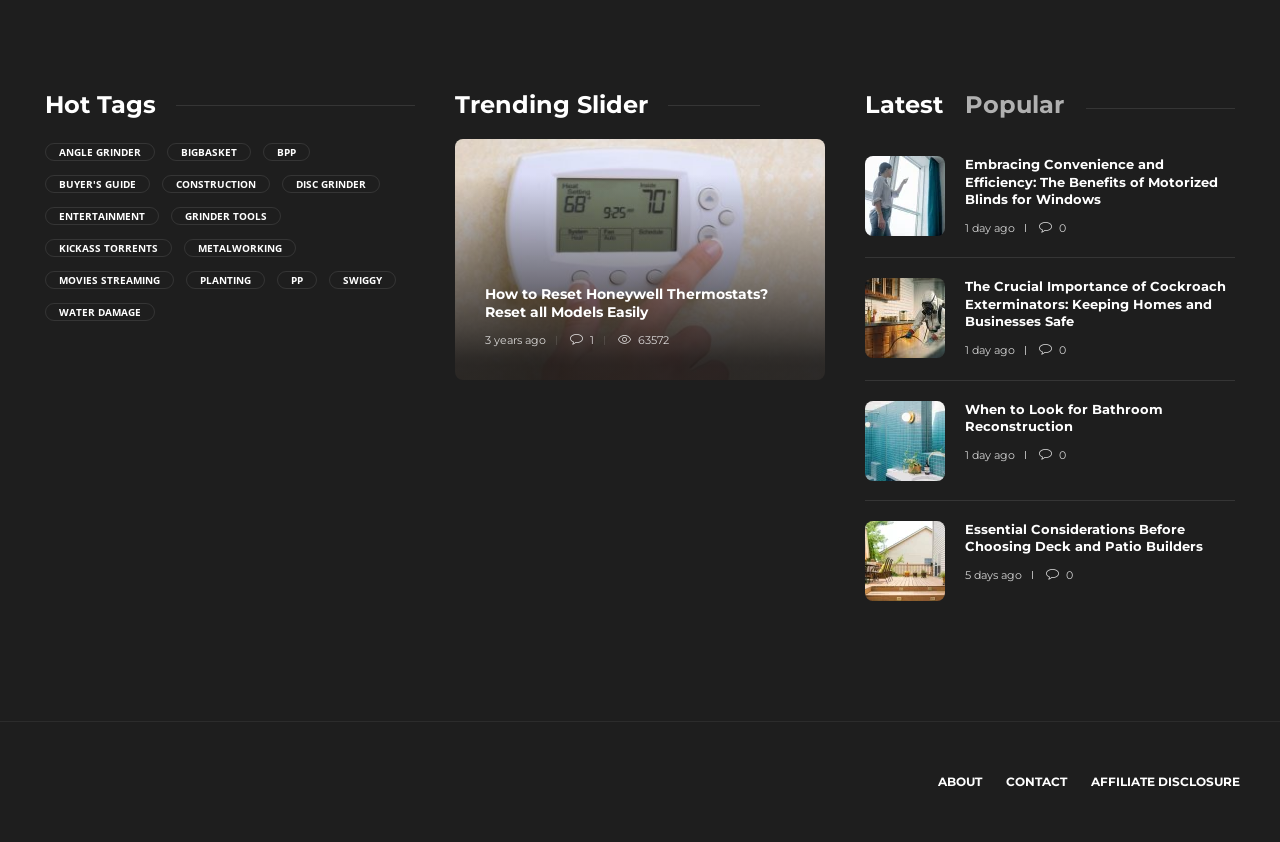Reply to the question with a single word or phrase:
What is the title of the first trending article?

How to Reset Honeywell Thermostats?